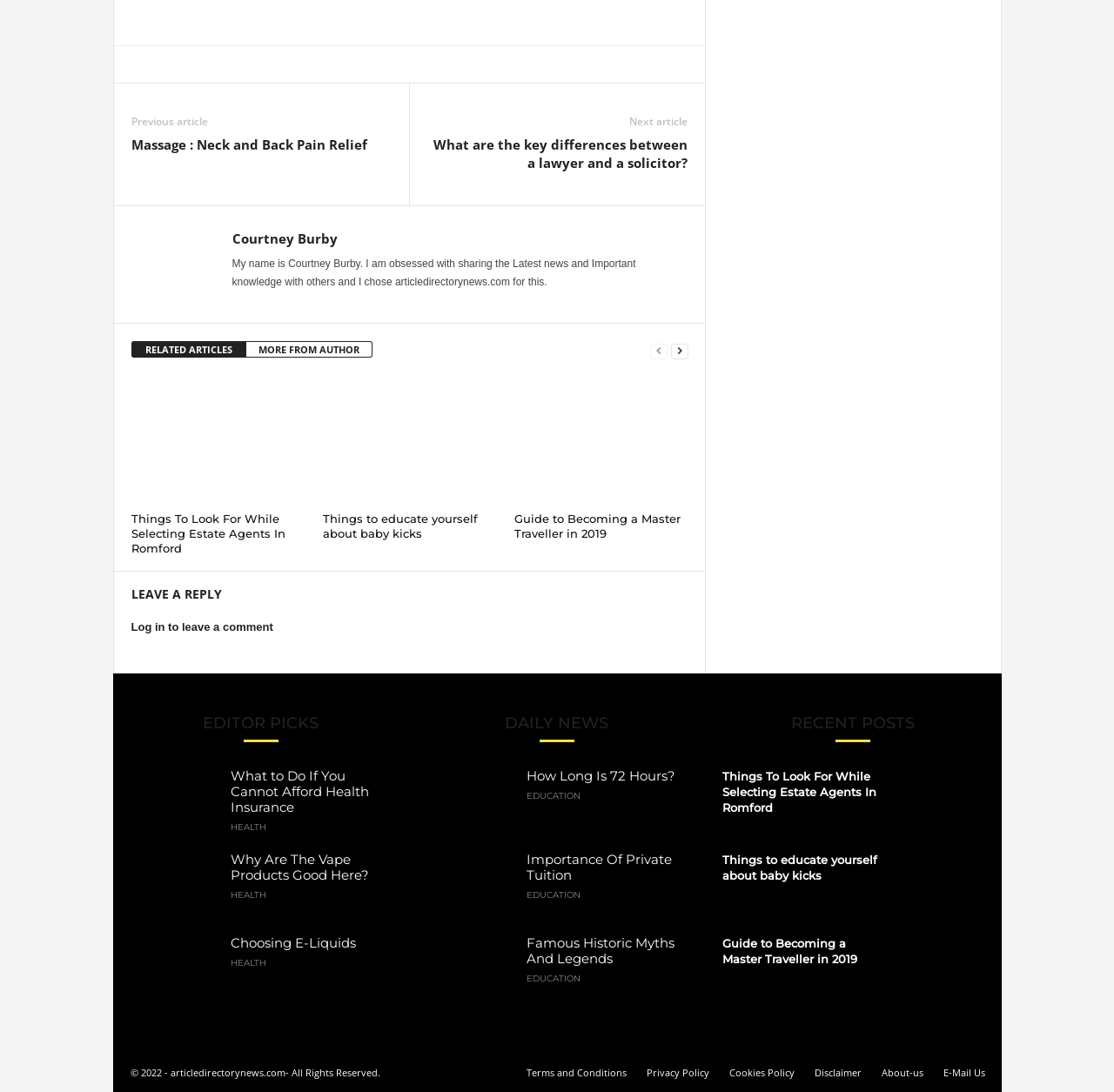Please locate the bounding box coordinates of the element's region that needs to be clicked to follow the instruction: "Click on the 'RELATED ARTICLES' link". The bounding box coordinates should be provided as four float numbers between 0 and 1, i.e., [left, top, right, bottom].

[0.118, 0.313, 0.221, 0.328]